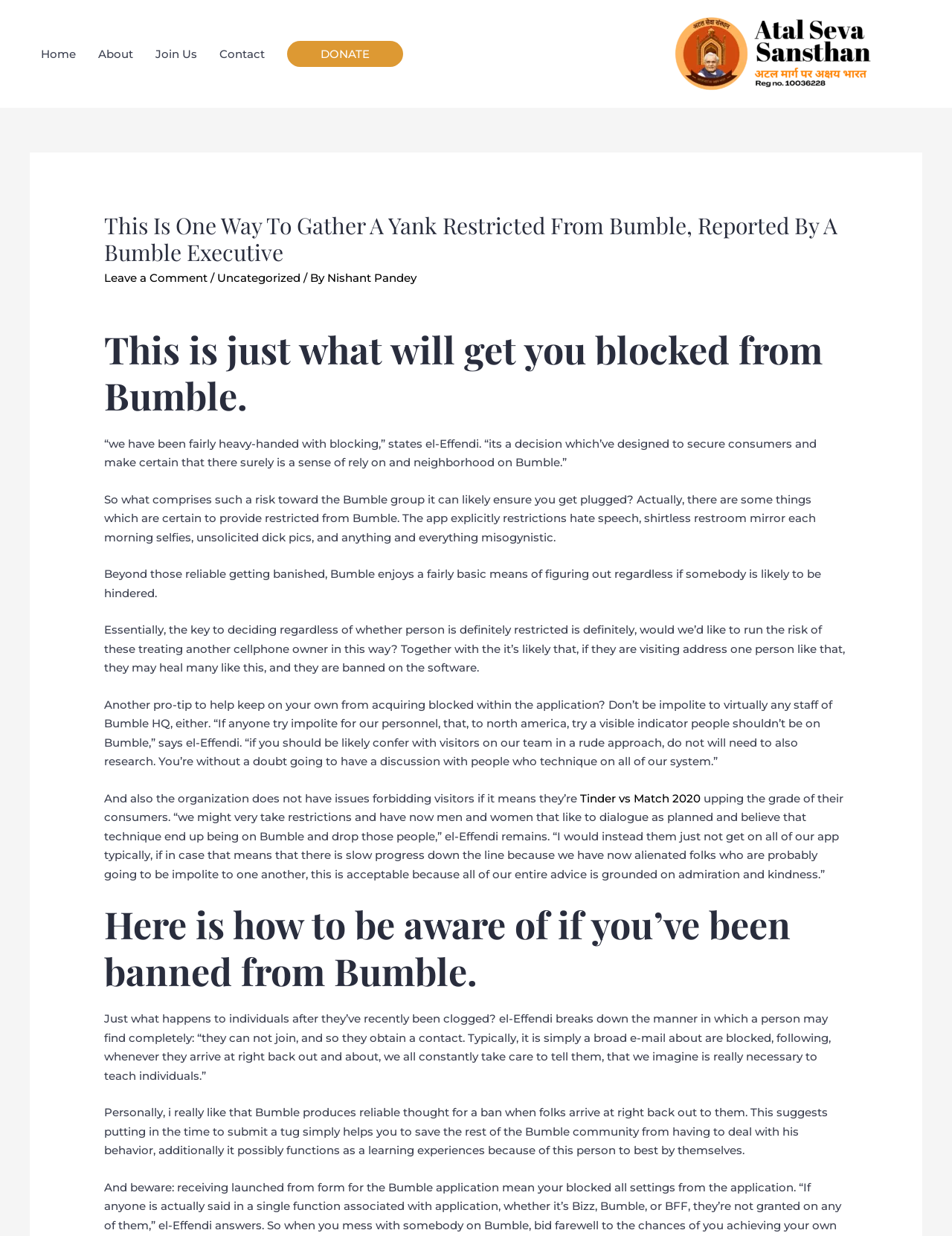Provide a short answer using a single word or phrase for the following question: 
What is the name of the organization mentioned in the article?

Atal Seva Sansthan